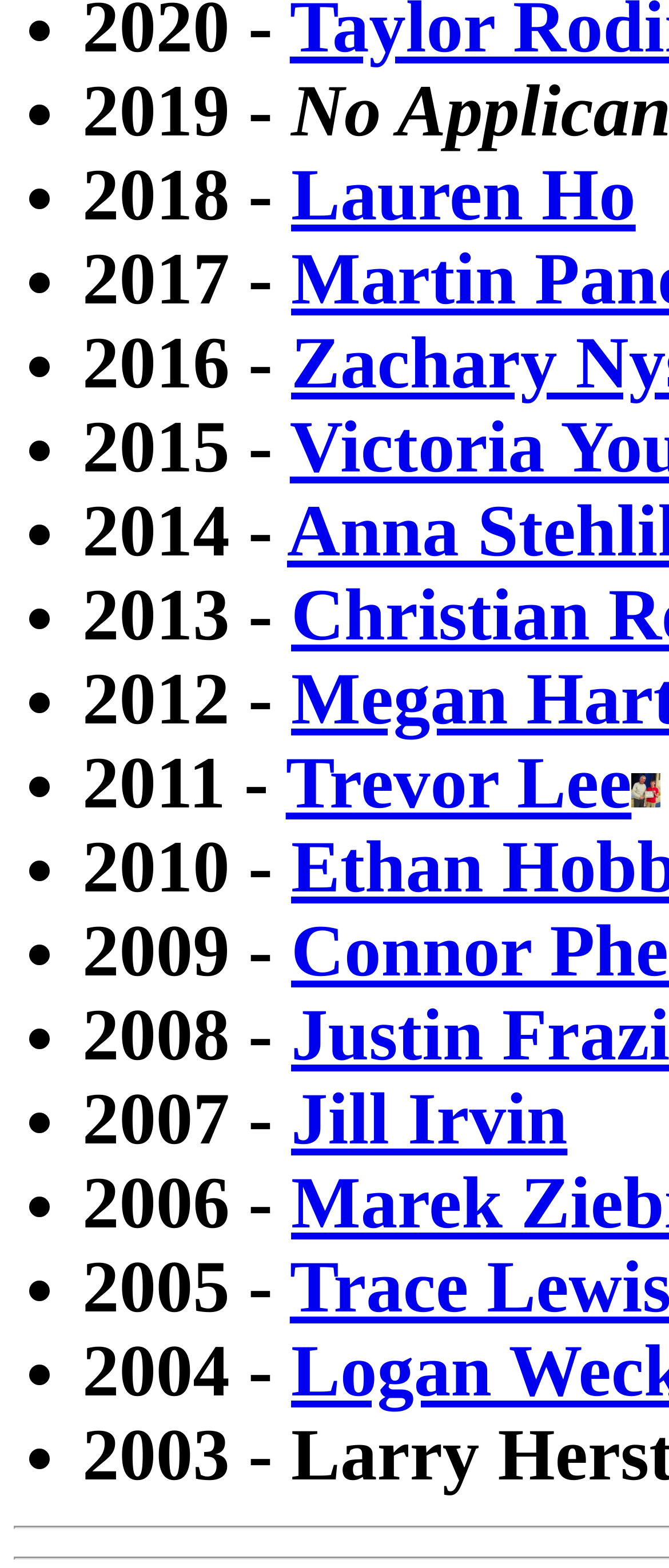How many links are on the webpage?
Give a single word or phrase as your answer by examining the image.

4